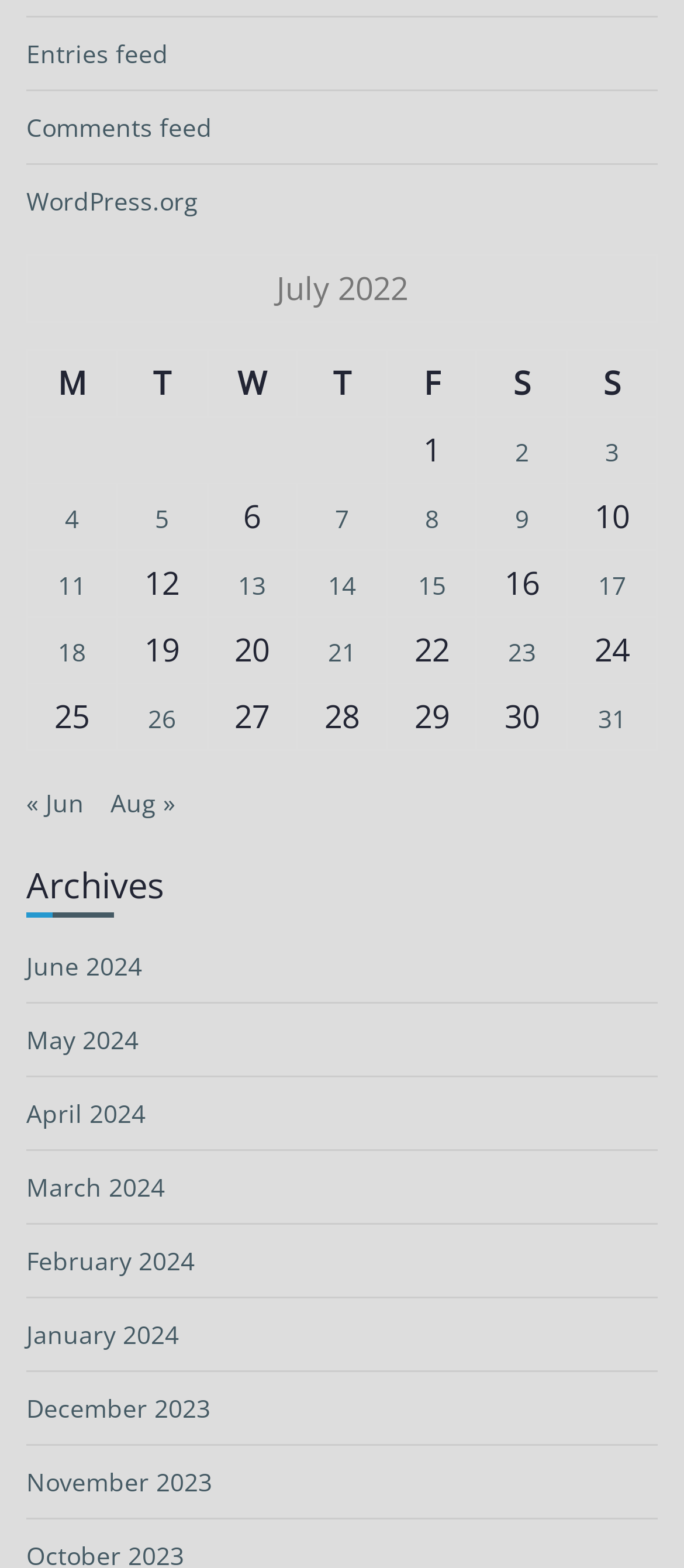Please examine the image and provide a detailed answer to the question: What is the title of the section above the table?

The heading element above the table is labeled 'Archives', which indicates that the section is related to archived content.